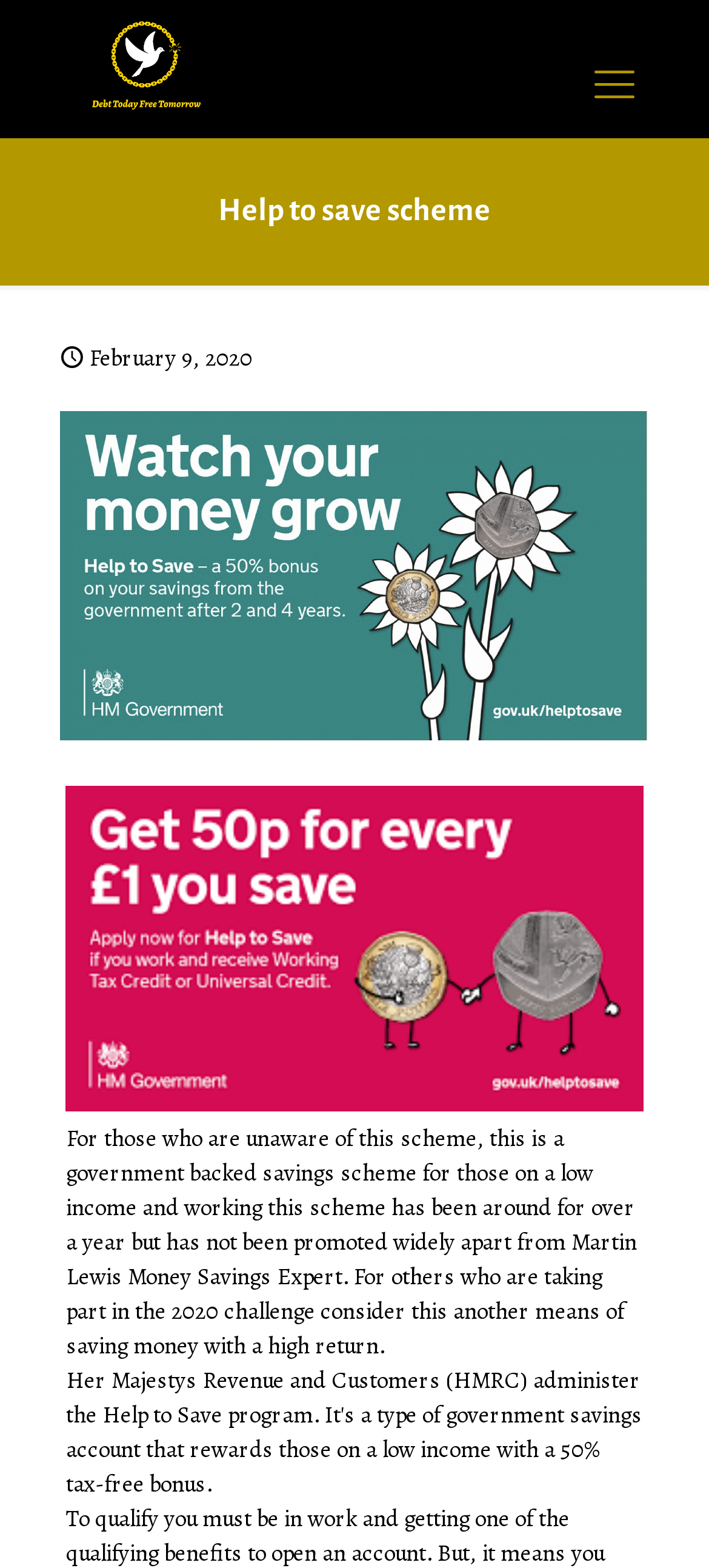What is the purpose of the scheme?
Could you answer the question with a detailed and thorough explanation?

The purpose of the scheme is to help people, especially those on a low income and working, to save money with a high return.